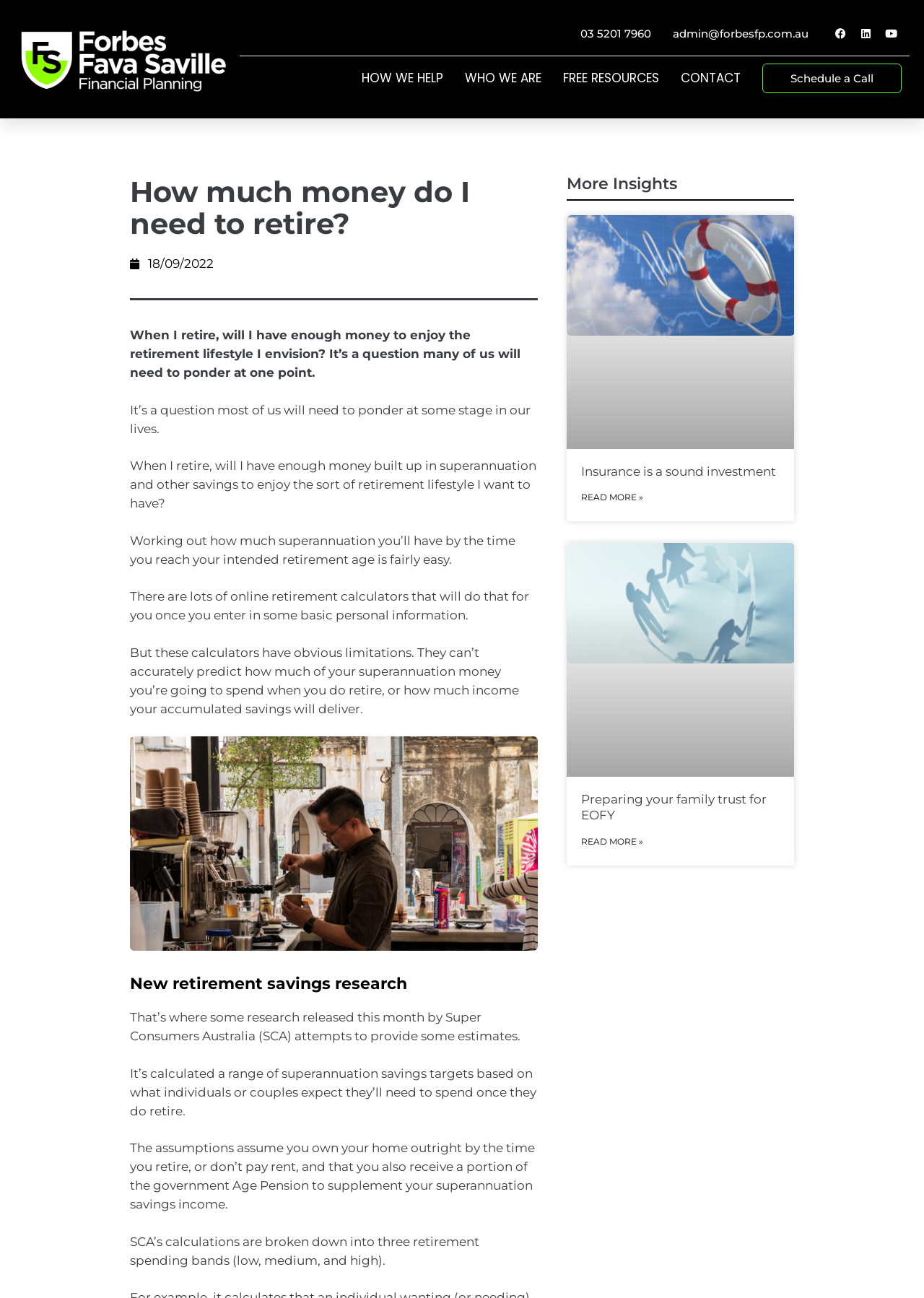What is the name of the company providing financial planning services?
Your answer should be a single word or phrase derived from the screenshot.

Forbes Fava Financial Planning